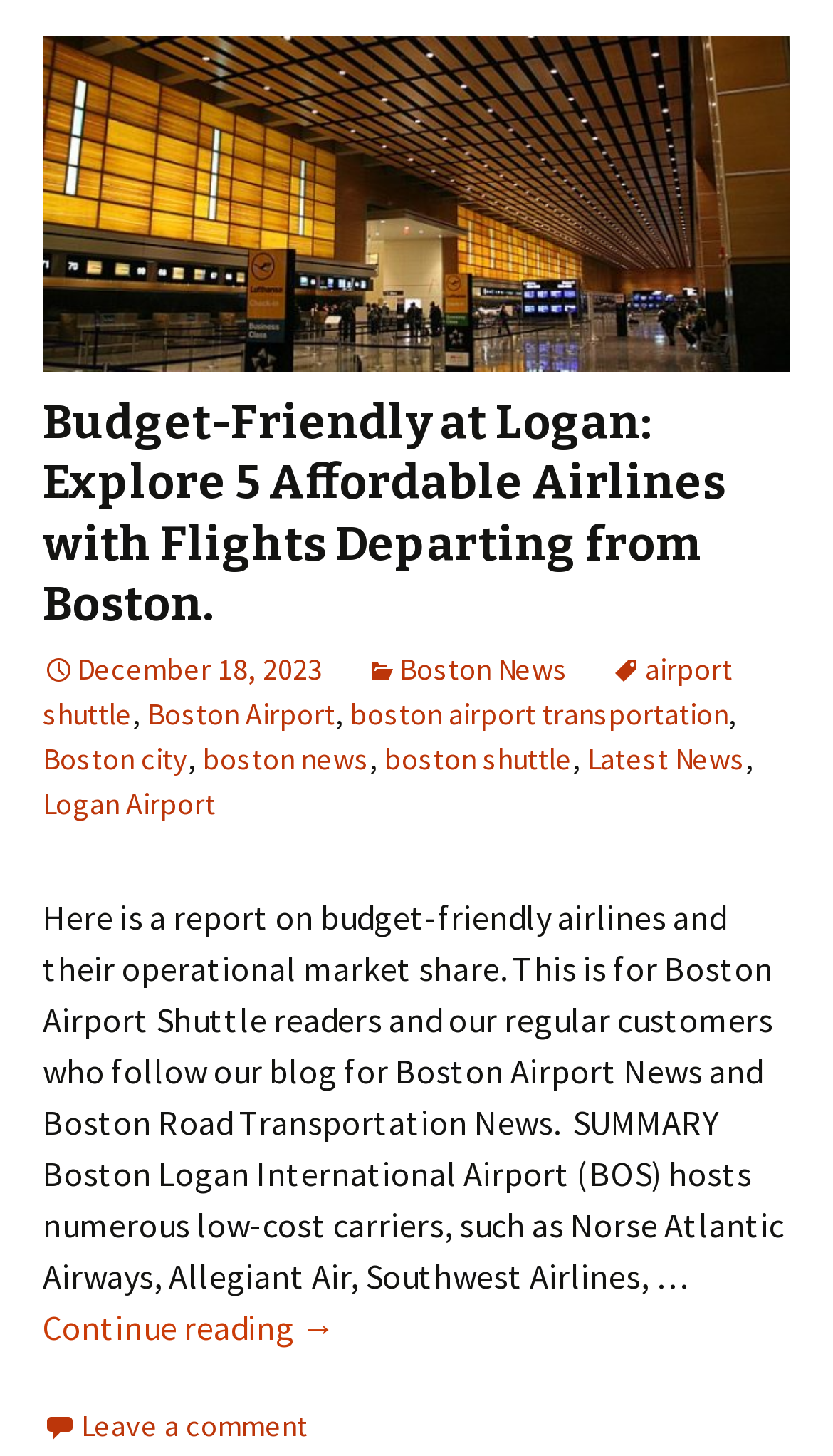Provide the bounding box for the UI element matching this description: "Boston city".

[0.051, 0.508, 0.226, 0.534]